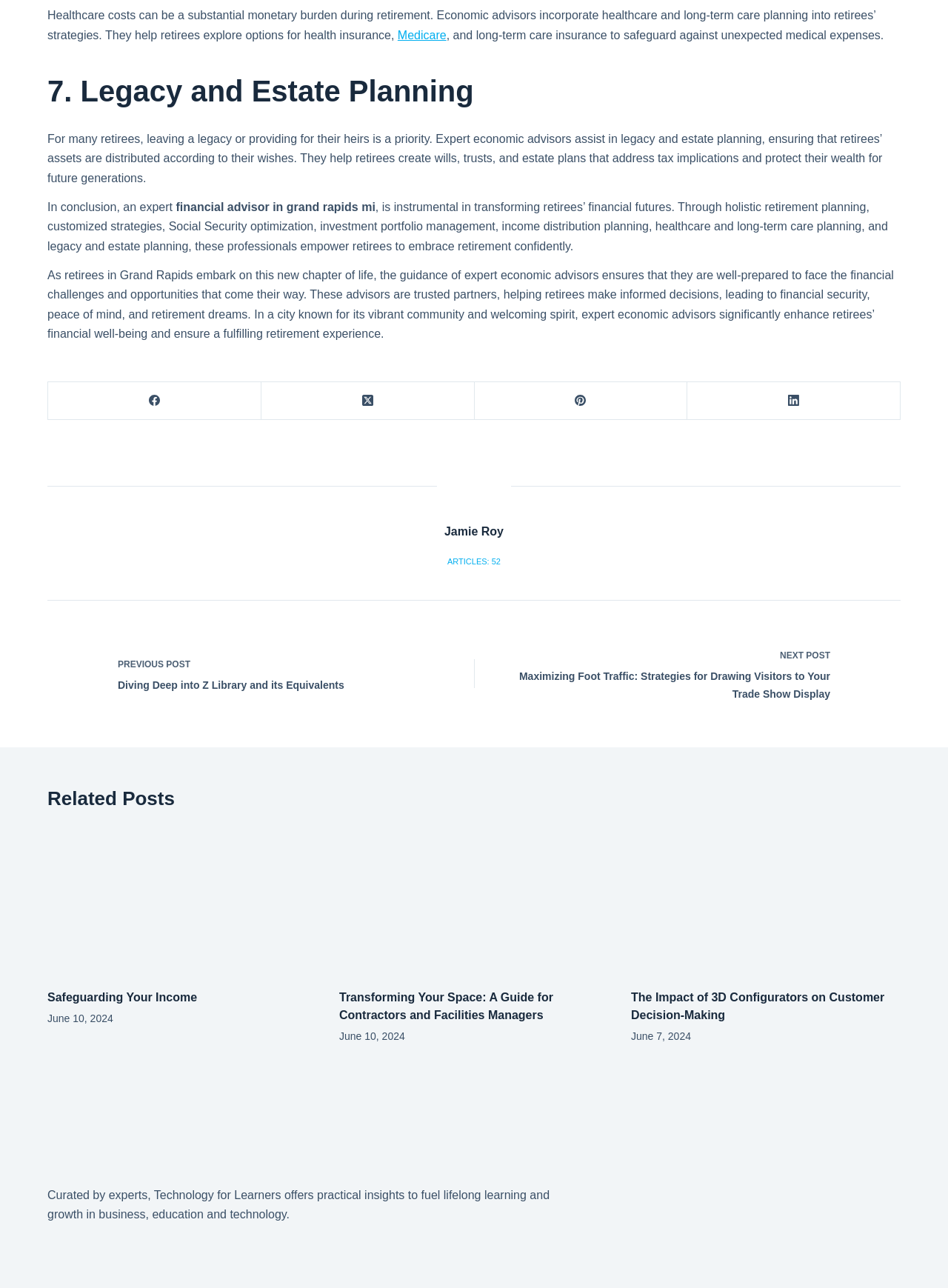Please determine the bounding box coordinates of the element to click on in order to accomplish the following task: "Click on the Facebook link". Ensure the coordinates are four float numbers ranging from 0 to 1, i.e., [left, top, right, bottom].

[0.051, 0.296, 0.276, 0.326]